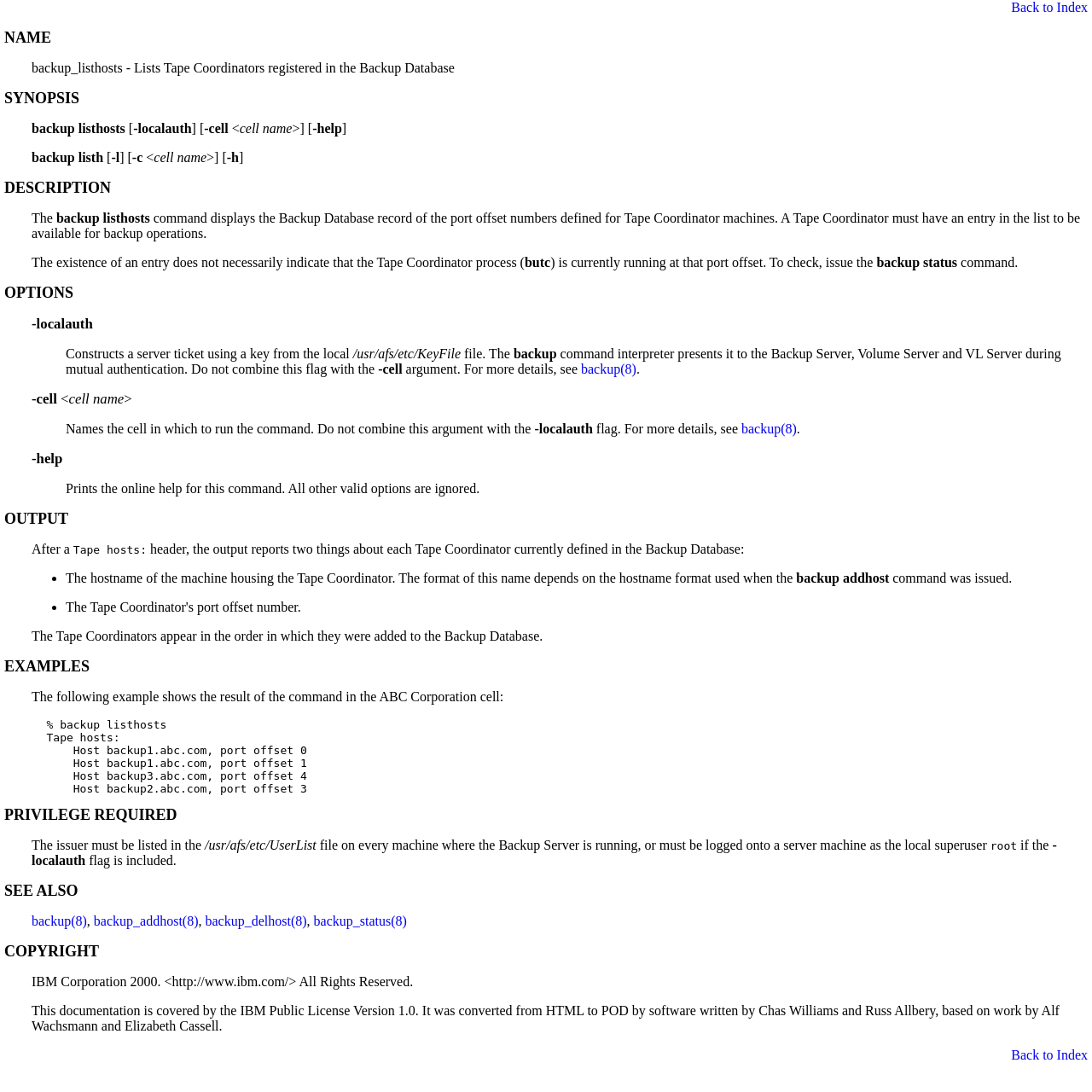Point out the bounding box coordinates of the section to click in order to follow this instruction: "Click on 'NAME'".

[0.004, 0.027, 0.047, 0.042]